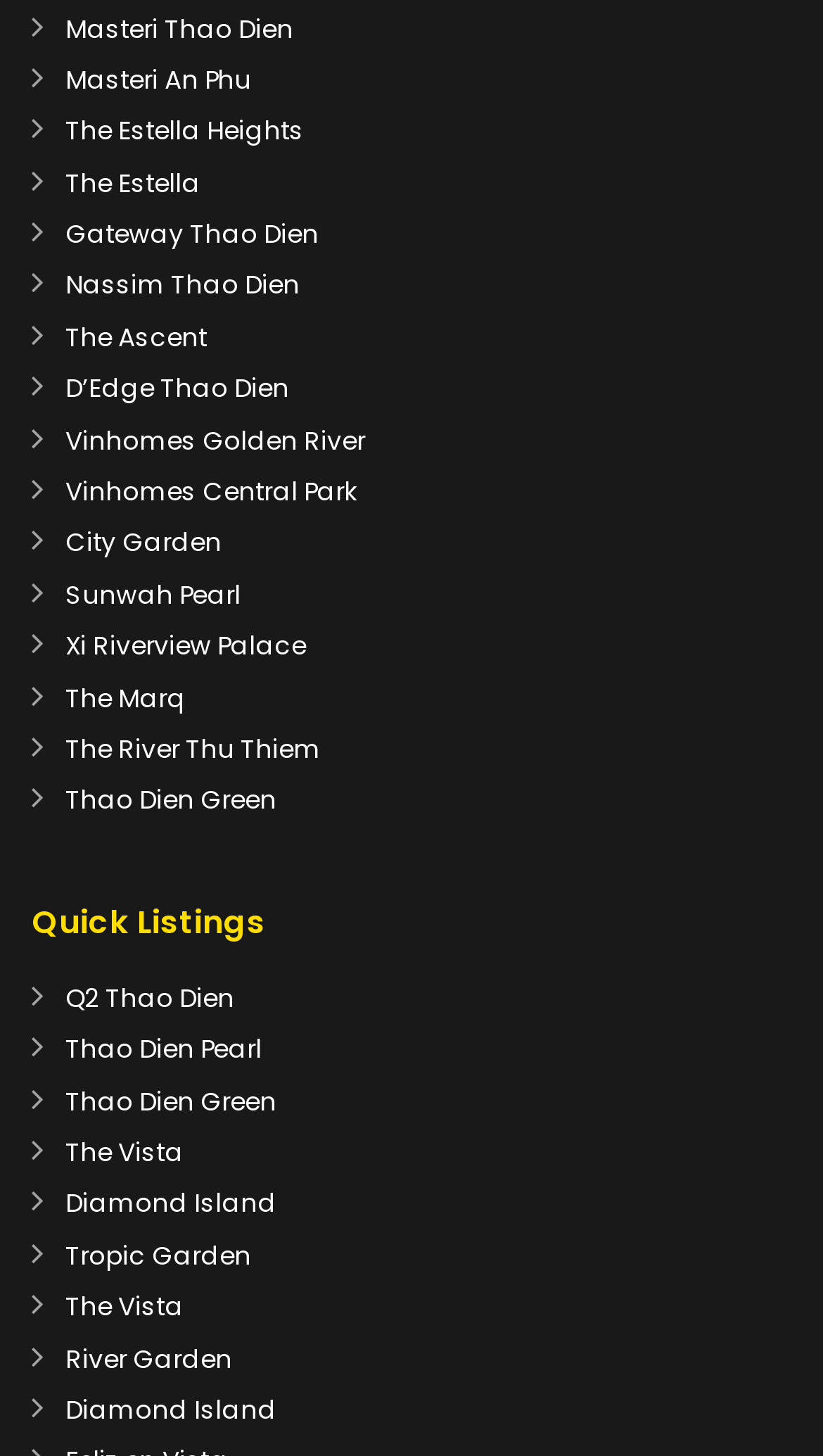Is there a heading on the webpage?
Use the screenshot to answer the question with a single word or phrase.

Yes